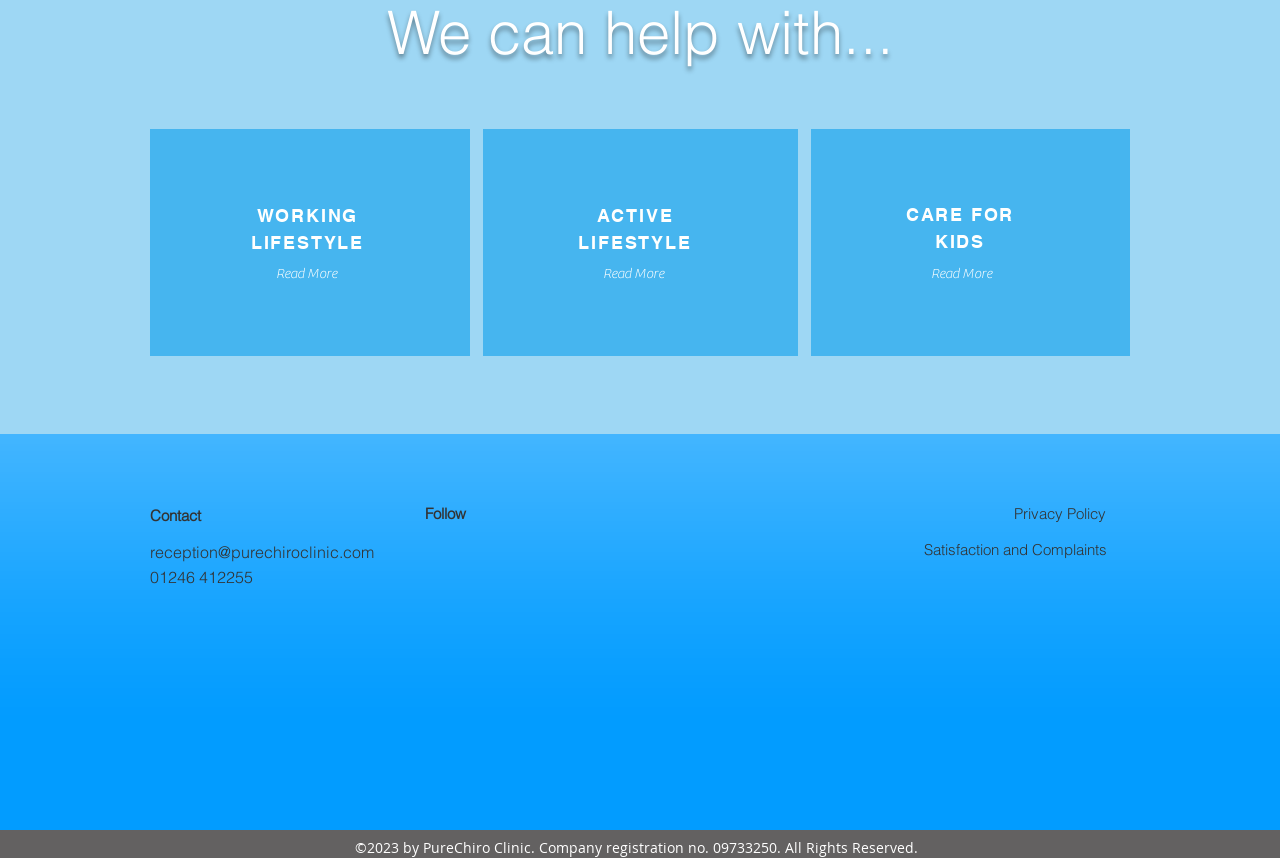Determine the bounding box coordinates of the clickable element necessary to fulfill the instruction: "Visit Facebook page". Provide the coordinates as four float numbers within the 0 to 1 range, i.e., [left, top, right, bottom].

[0.332, 0.63, 0.348, 0.654]